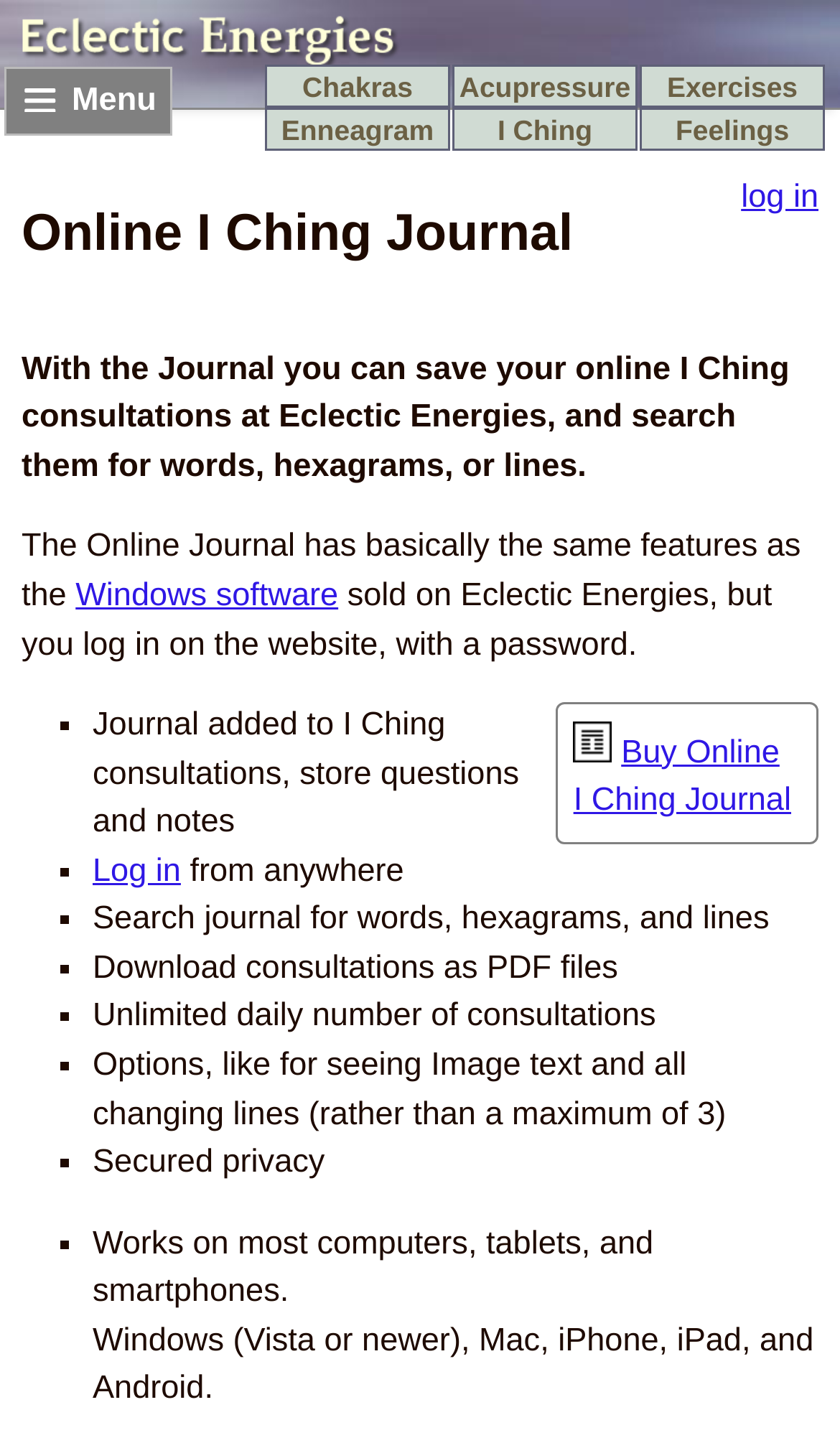Please find the bounding box coordinates of the element that must be clicked to perform the given instruction: "View the Journal features". The coordinates should be four float numbers from 0 to 1, i.e., [left, top, right, bottom].

[0.683, 0.508, 0.729, 0.534]